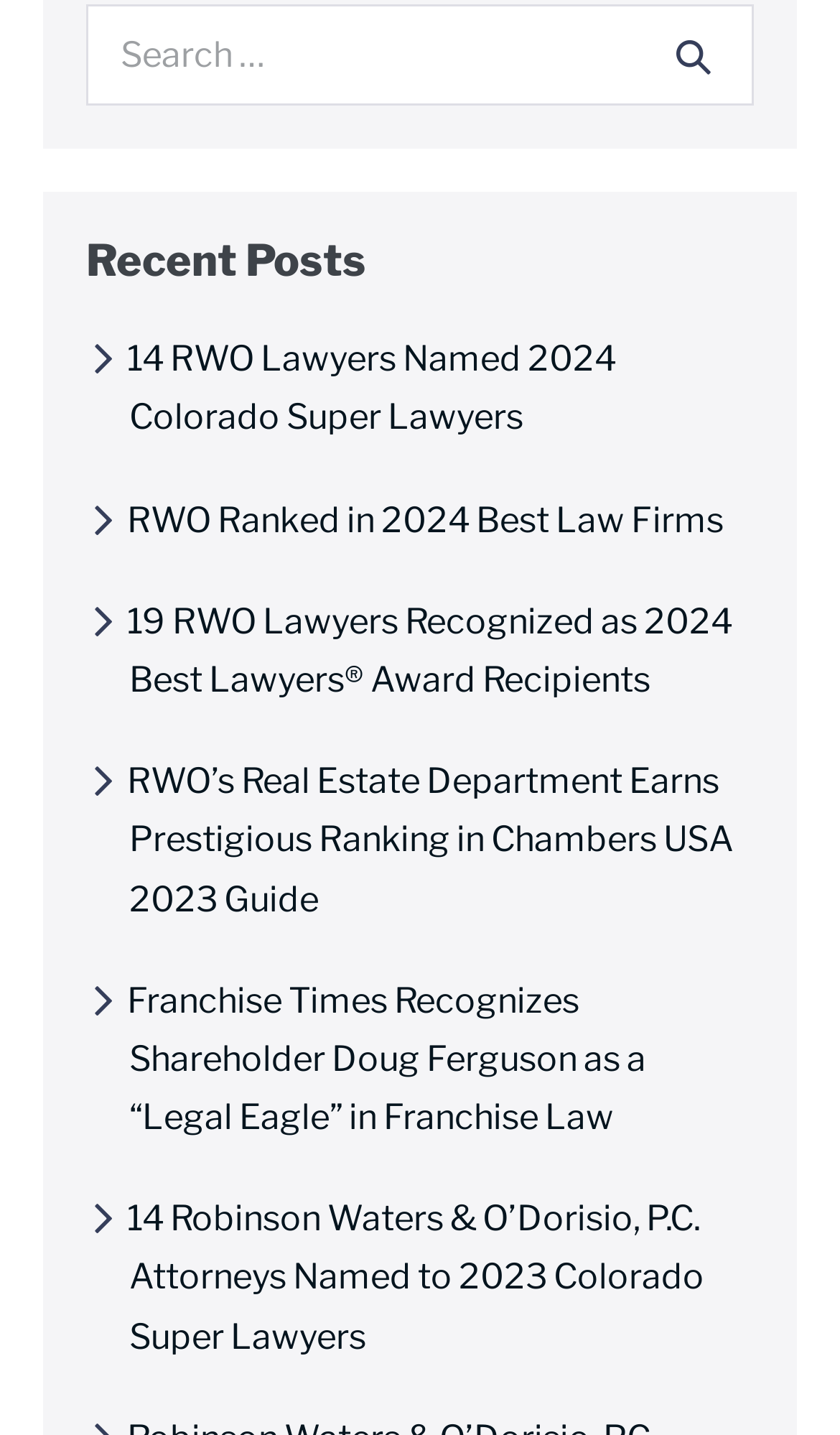For the following element description, predict the bounding box coordinates in the format (top-left x, top-left y, bottom-right x, bottom-right y). All values should be floating point numbers between 0 and 1. Description: parent_node: Search for: value="Search"

[0.779, 0.012, 0.872, 0.066]